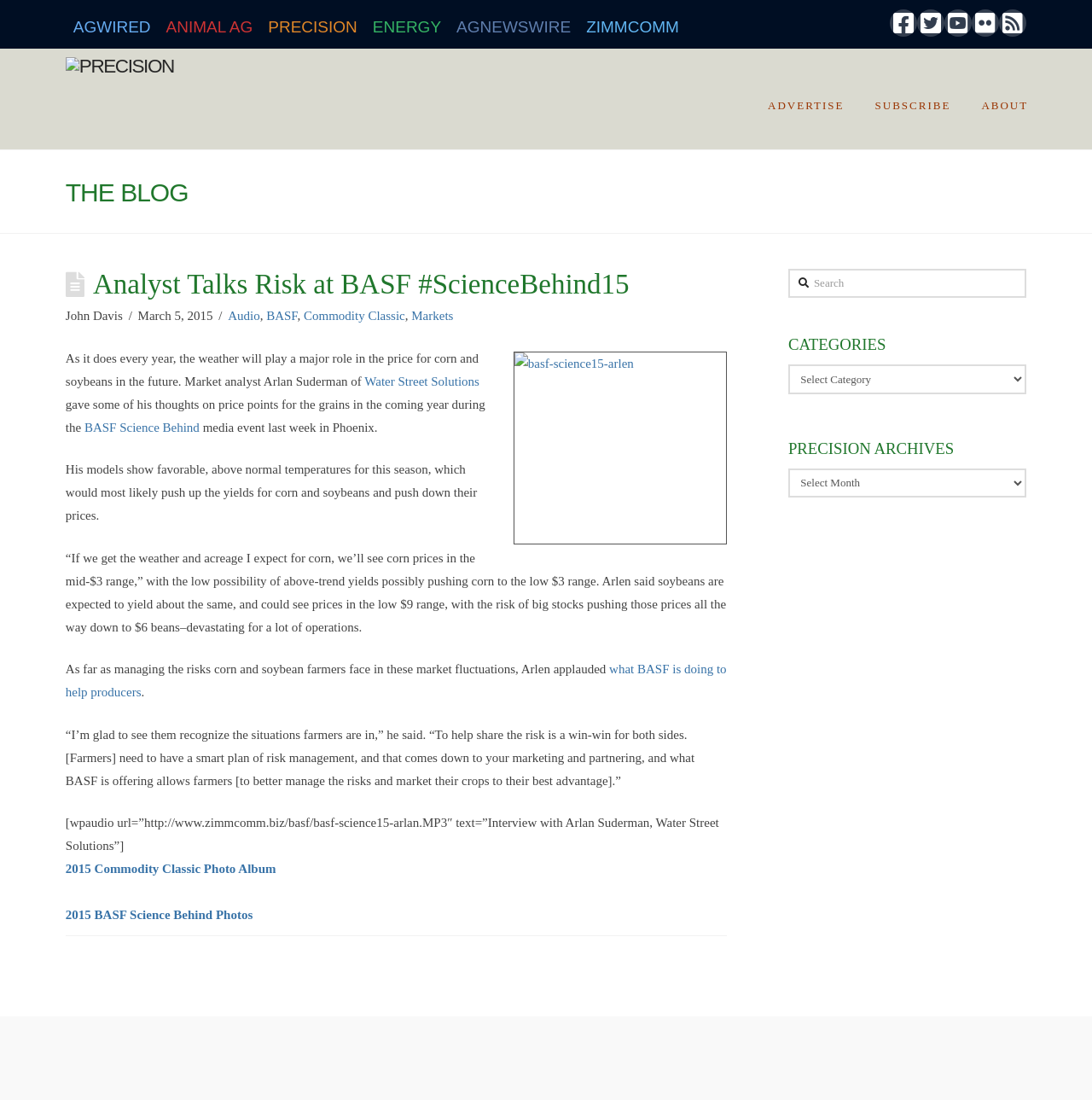Provide the bounding box for the UI element matching this description: "Commodity Classic".

[0.278, 0.281, 0.371, 0.293]